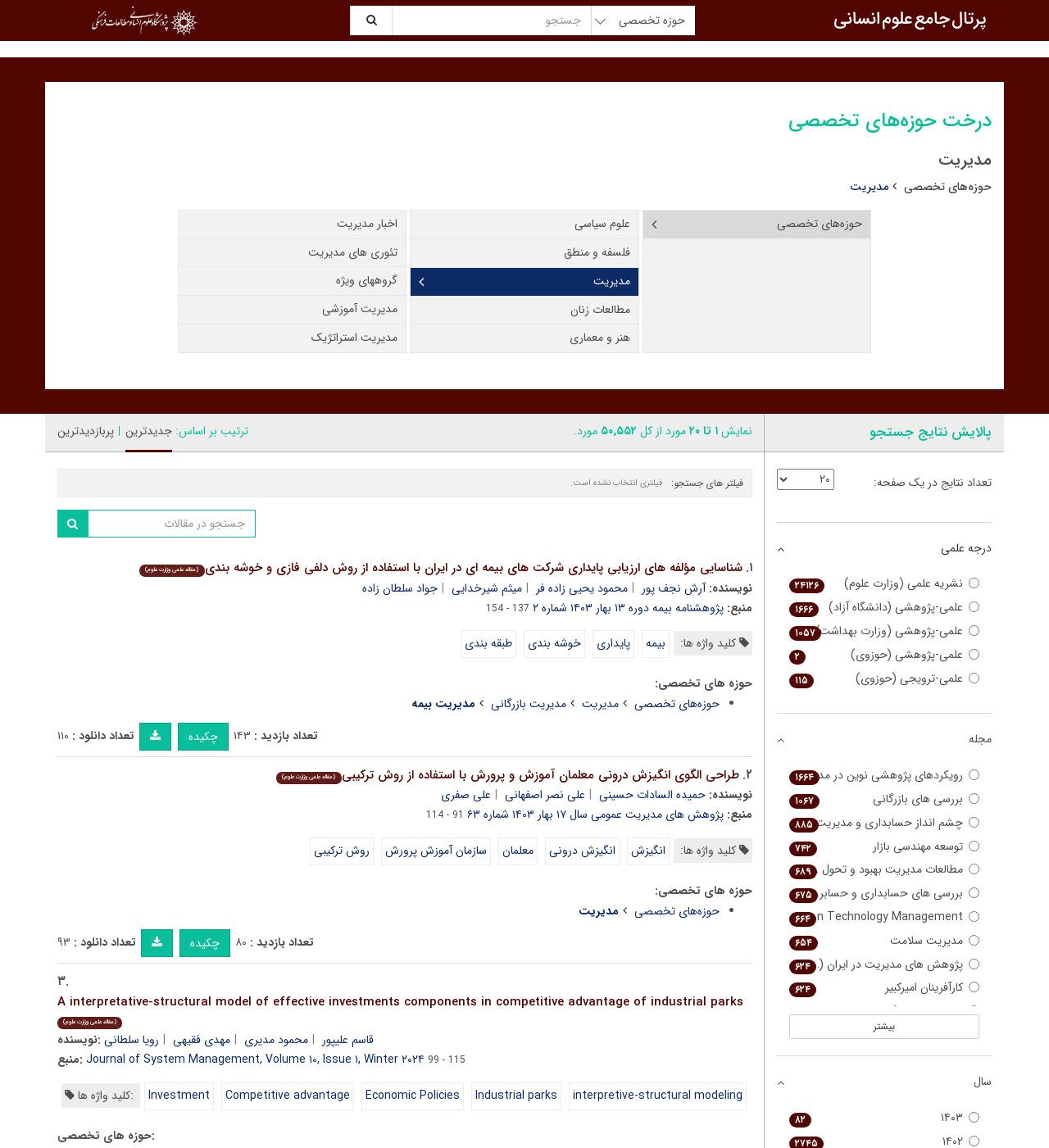Extract the bounding box coordinates for the HTML element that matches this description: "مدیریت". The coordinates should be four float numbers between 0 and 1, i.e., [left, top, right, bottom].

[0.554, 0.605, 0.601, 0.622]